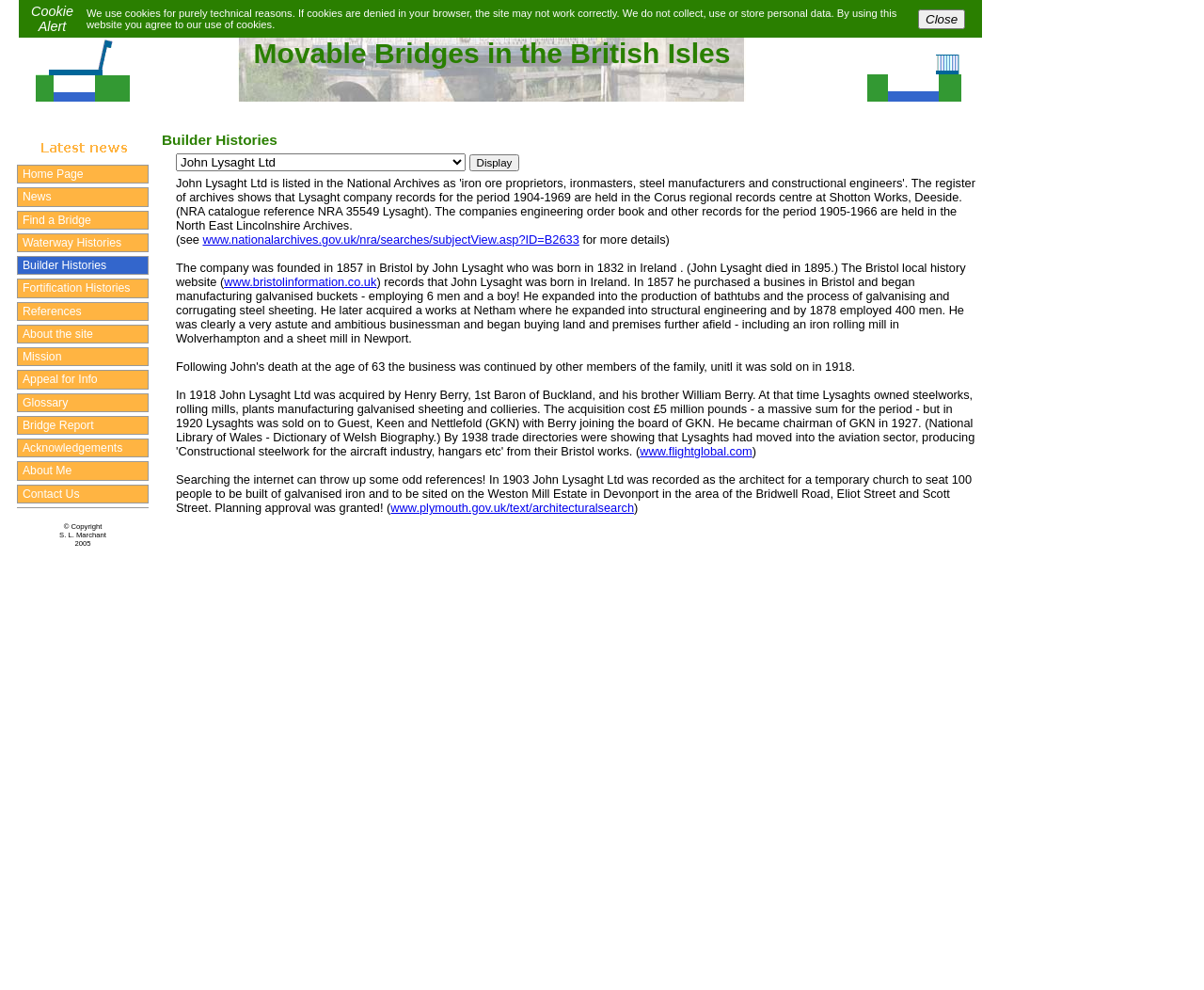Summarize the webpage with a detailed and informative caption.

The webpage is about "Builder Description" and appears to be a historical article about a company, likely John Lysaght Ltd. At the top, there is a cookie alert notification with a "Close" button. Below the notification, there are two animations, a lift bridge animation and a swing bridge animation, positioned side by side.

The main content of the webpage is divided into sections. The first section has a heading "Movable Bridges in the British Isles" and is followed by a series of links to different pages, including "Home Page", "News", "Find a Bridge", and others.

The next section appears to be about the history of John Lysaght Ltd, with a brief overview of the company's founding and its expansion into different areas of business. There are several paragraphs of text, with links to external websites, such as the National Archives and Bristol Information, providing additional information.

The webpage also features a combobox and a "Display" button, which may be used to filter or display specific information. At the bottom of the page, there is a copyright notice with the name "S. L. Marchant" and the year "2005".